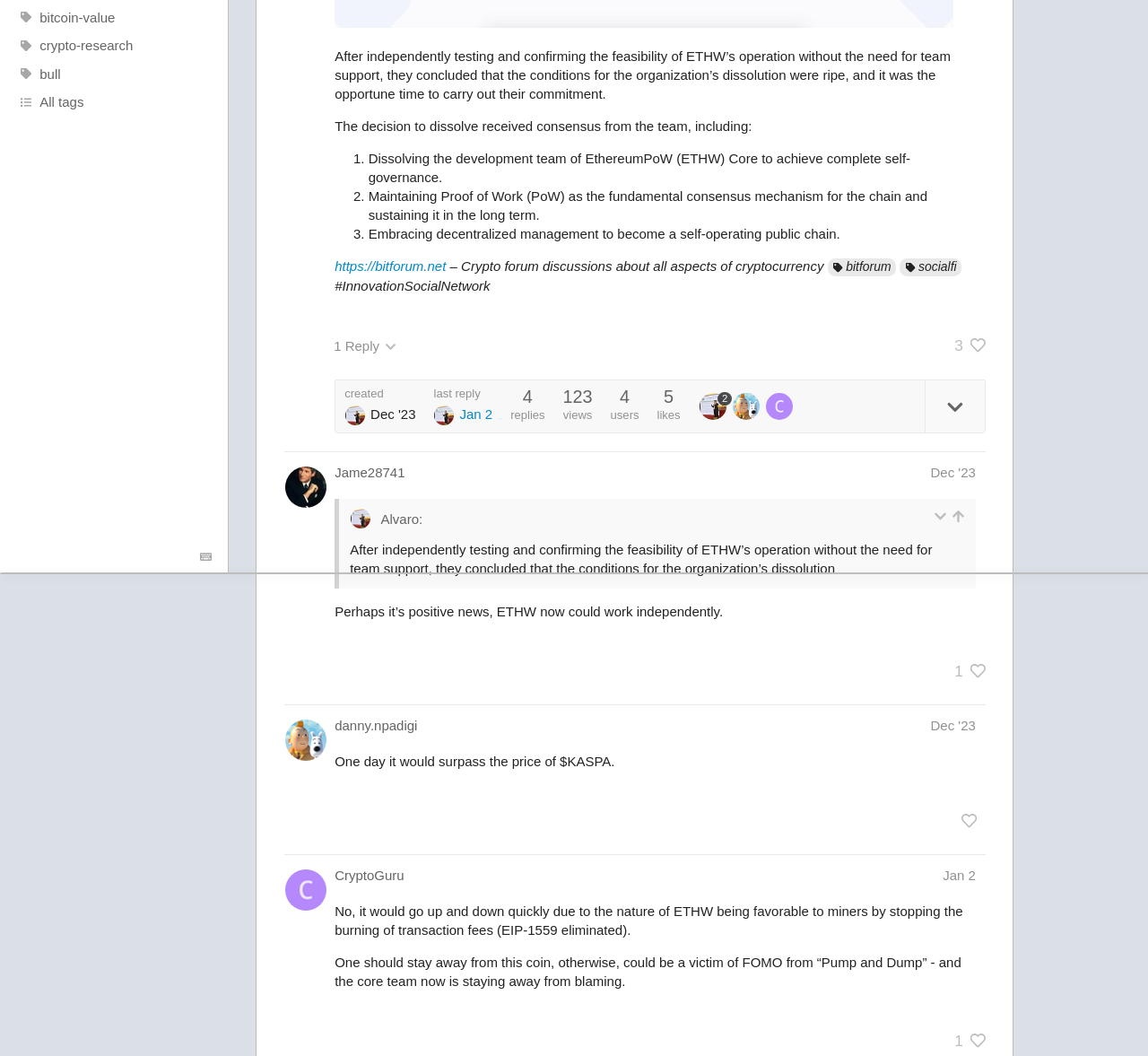Find the bounding box coordinates corresponding to the UI element with the description: "crypto-research". The coordinates should be formatted as [left, top, right, bottom], with values as floats between 0 and 1.

[0.0, 0.03, 0.199, 0.056]